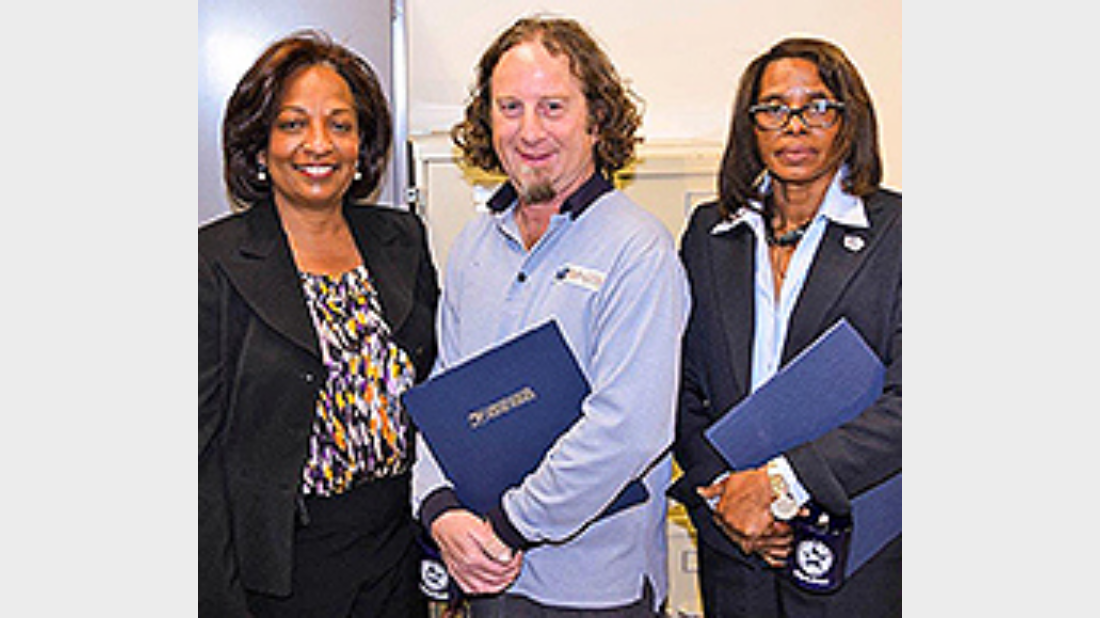Elaborate on the contents of the image in great detail.

In this image, three dedicated postal employees from Galveston, Texas, proudly display their commendations, awarded for their exceptional service in preventing a customer from becoming a victim of a lottery scam. On the left is Customer Service Supervisor Debra Ward, alongside Retail Associate Mike Hogan, and Station Manager Glenda Gillis on the right. Each holds a certificate in recognition of their successful intervention, which helped save a customer from losing over $6,000. The setting is a professional environment, highlighting the commitment and teamwork of these individuals in safeguarding their community.